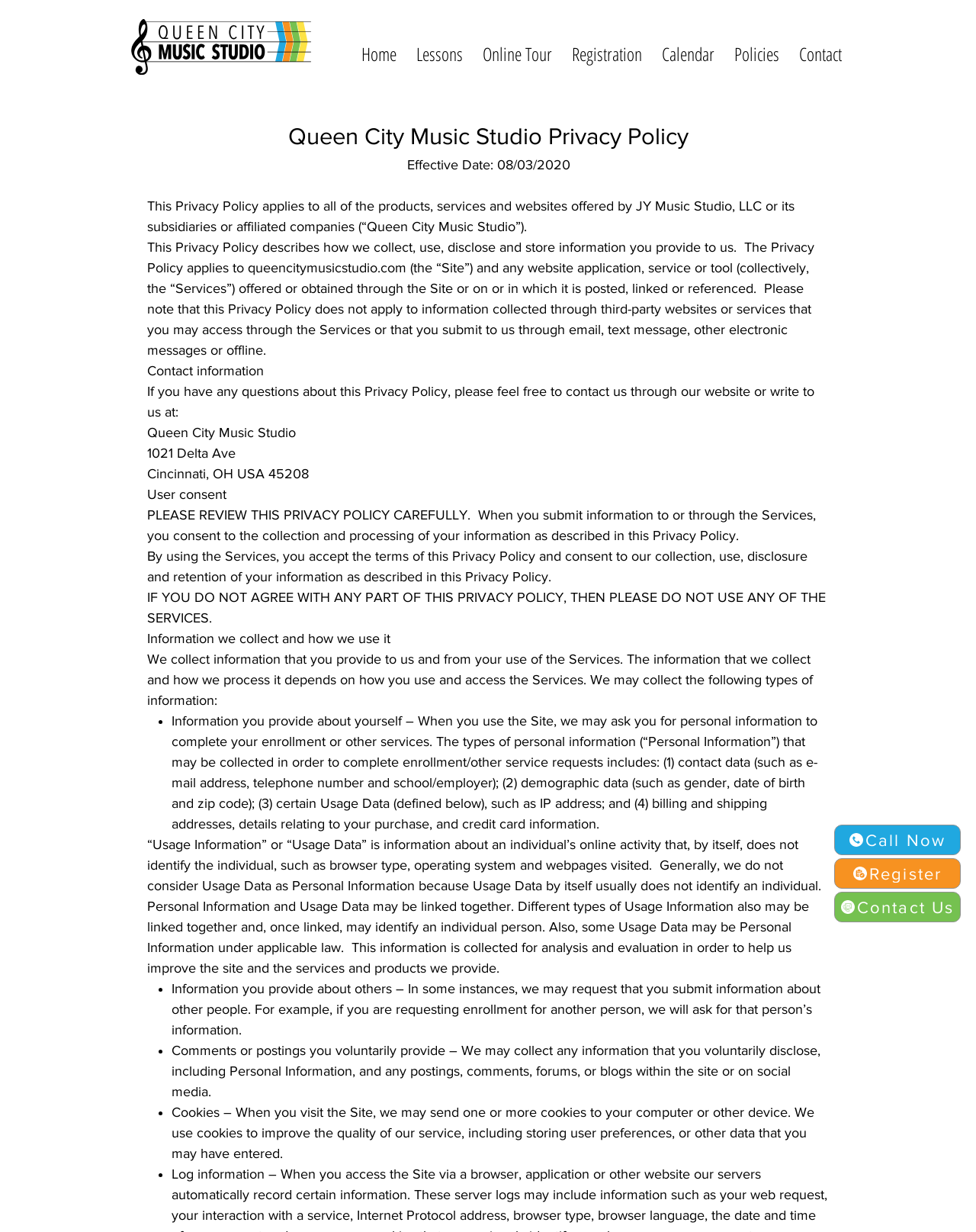Please specify the bounding box coordinates of the clickable section necessary to execute the following command: "Click on Home".

[0.36, 0.029, 0.416, 0.048]